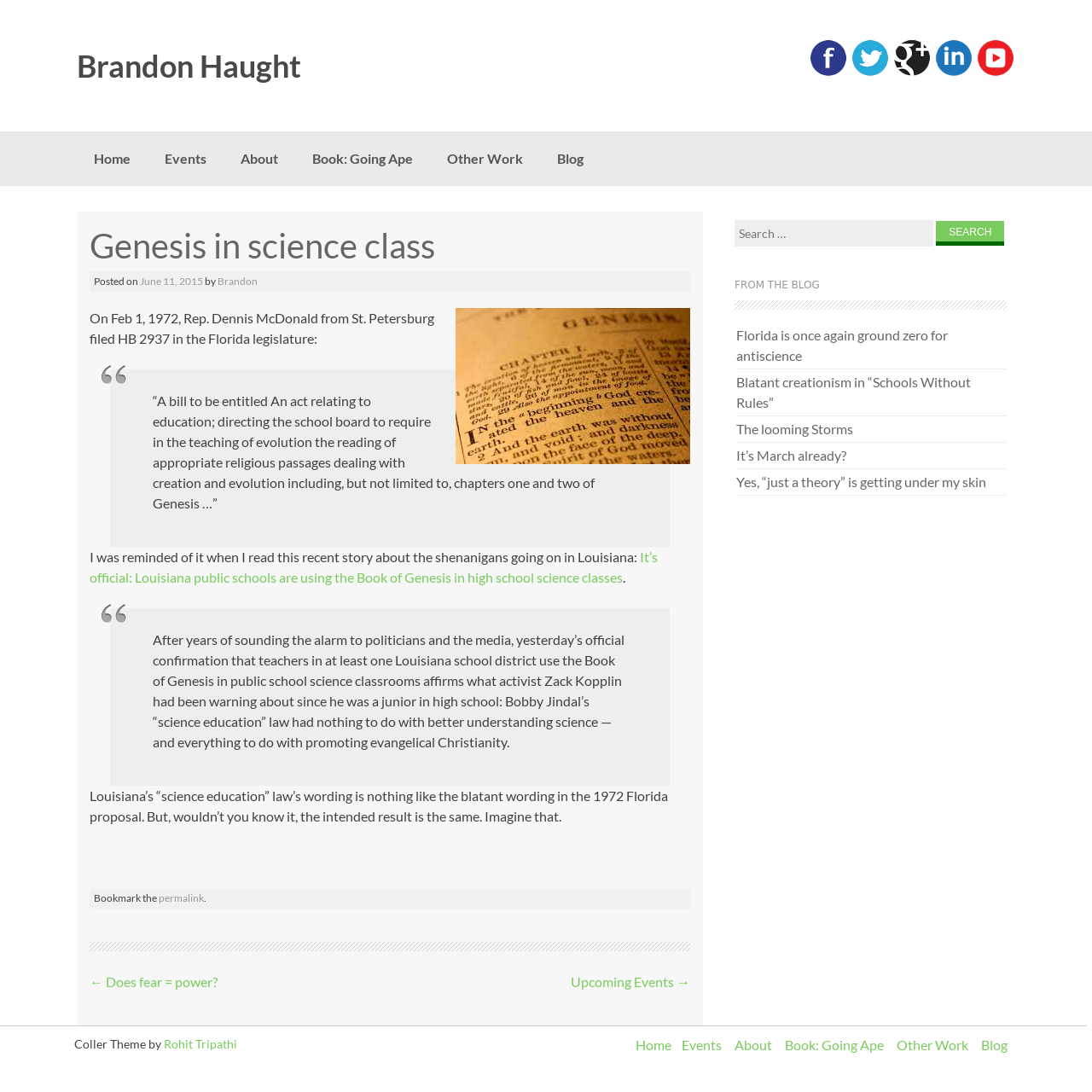Find and indicate the bounding box coordinates of the region you should select to follow the given instruction: "View the Book: Going Ape page".

[0.27, 0.12, 0.394, 0.17]